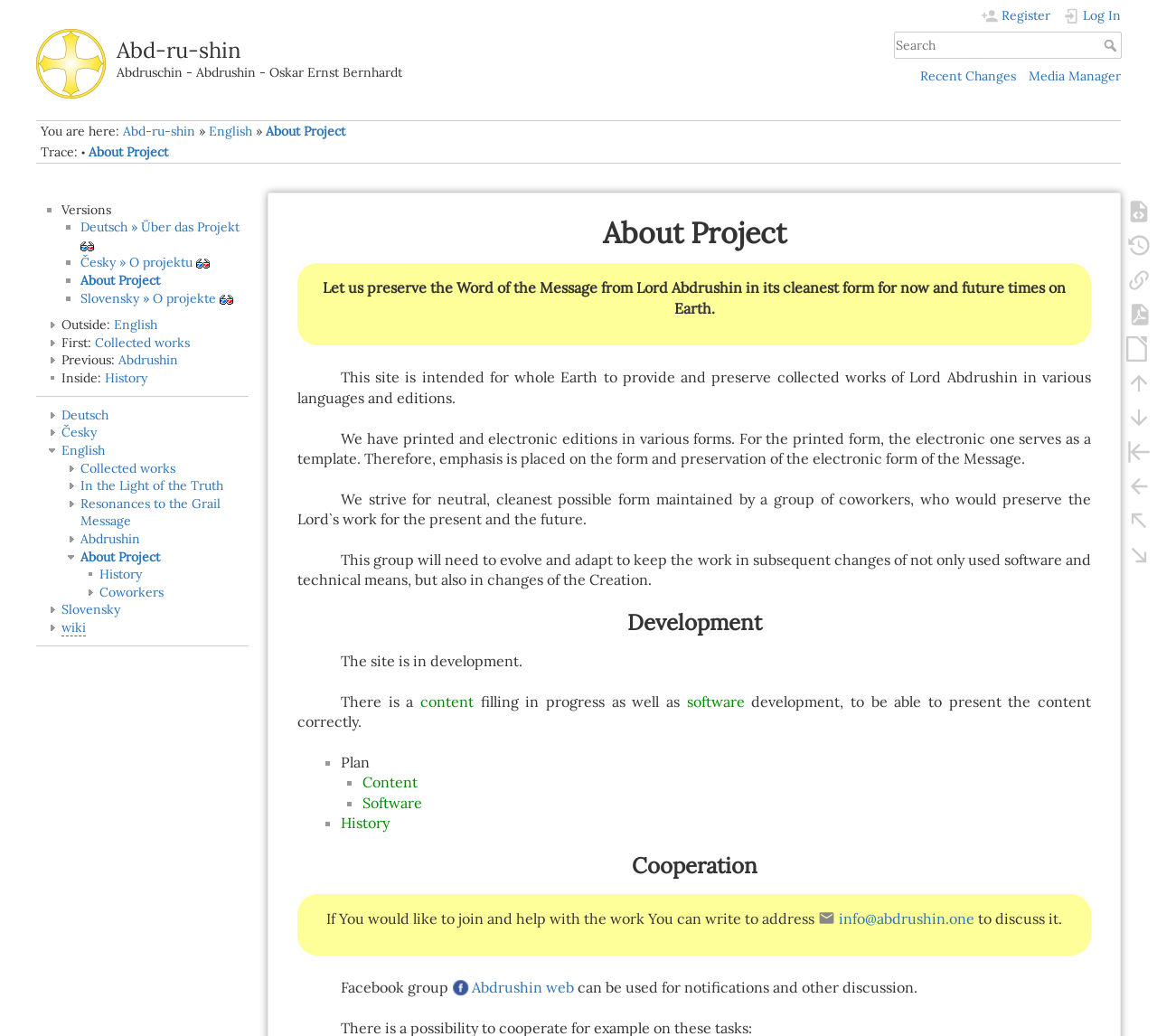Please specify the bounding box coordinates of the clickable region necessary for completing the following instruction: "Search for something". The coordinates must consist of four float numbers between 0 and 1, i.e., [left, top, right, bottom].

[0.773, 0.031, 0.97, 0.057]